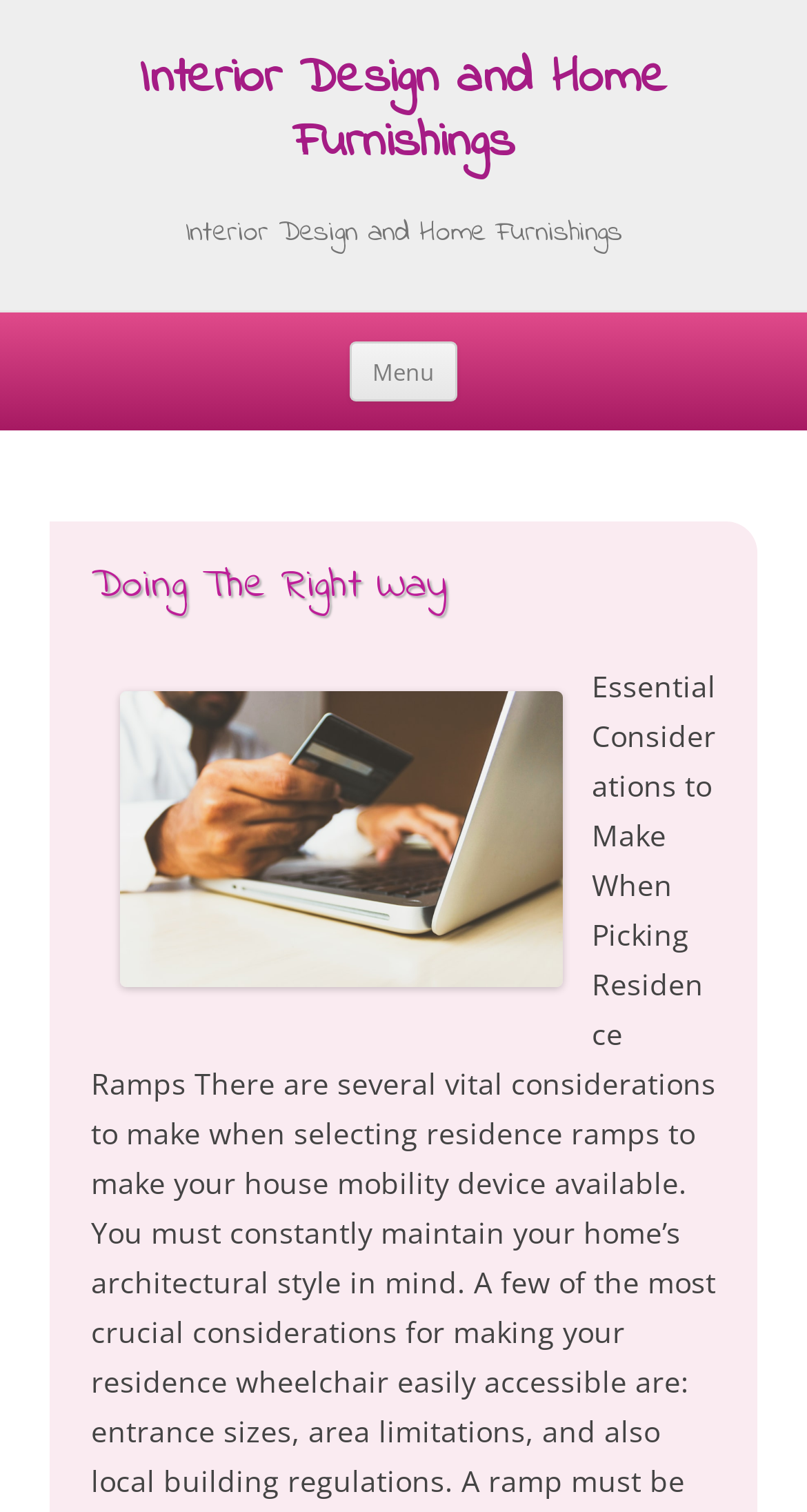Write a detailed summary of the webpage, including text, images, and layout.

The webpage is about interior design and home furnishings. At the top, there is a large heading that reads "Interior Design and Home Furnishings", which is also a link. Below this heading, there is another identical heading. To the right of these headings, there is a button labeled "Menu". 

Below the "Menu" button, there is a link that says "Skip to content". This link is positioned near the middle of the page. Above this link, there is a header section that contains a heading that reads "Doing The Right Way". Within this header section, there is a large image that takes up most of the space. The image is positioned below the "Doing The Right Way" heading.